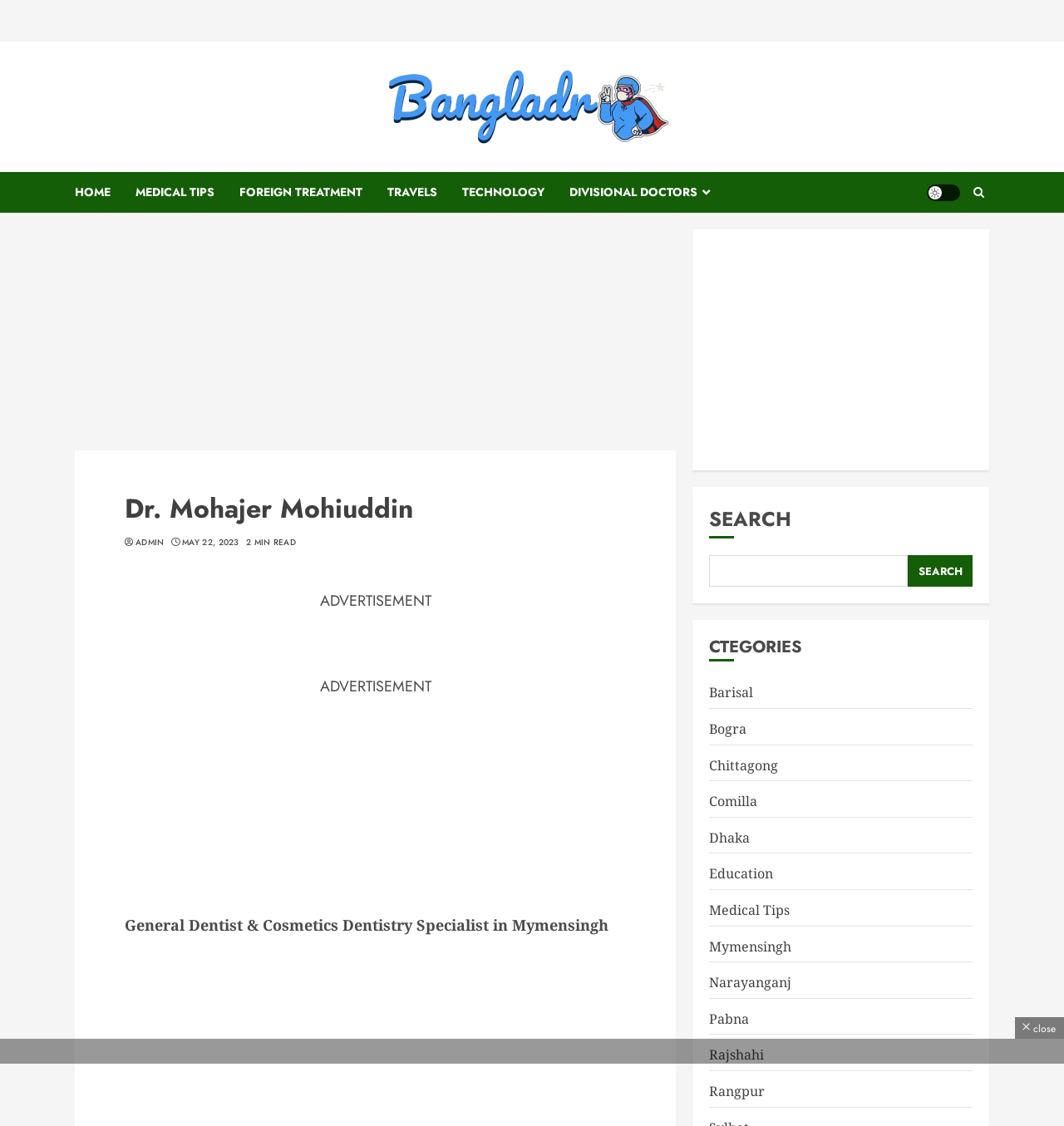What is the specialist of the doctor?
We need a detailed and exhaustive answer to the question. Please elaborate.

The specialist of the doctor can be found in the static text element below the header section, which describes the doctor as a 'General Dentist & Cosmetics Dentistry Specialist in Mymensingh'.